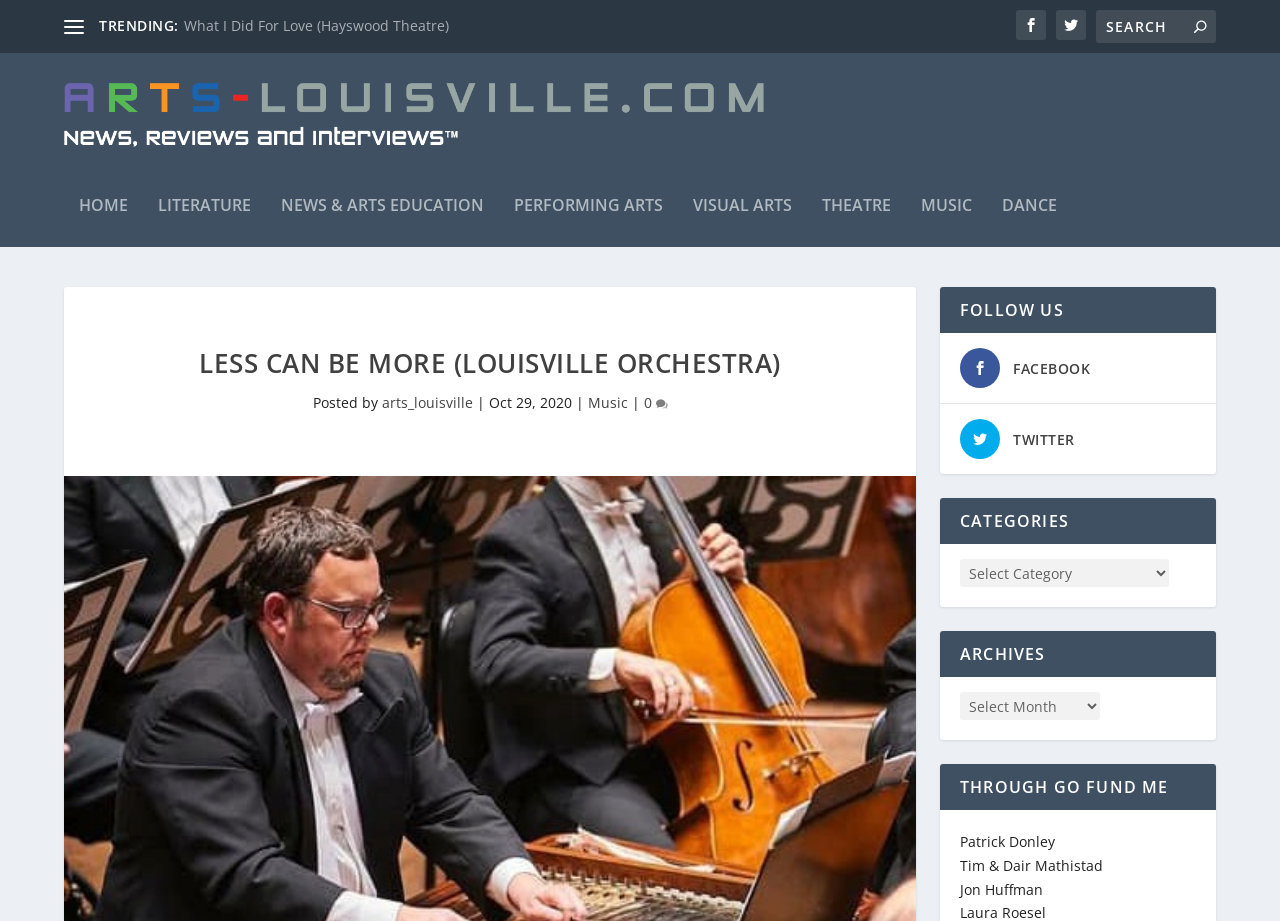Please provide a comprehensive response to the question based on the details in the image: What is the name of the author who posted the article 'Less Can Be More (Louisville Orchestra)'?

The name of the author who posted the article 'Less Can Be More (Louisville Orchestra)' can be determined by looking at the link 'arts_louisville' next to the text 'Posted by', which indicates that the author's name is arts_louisville.